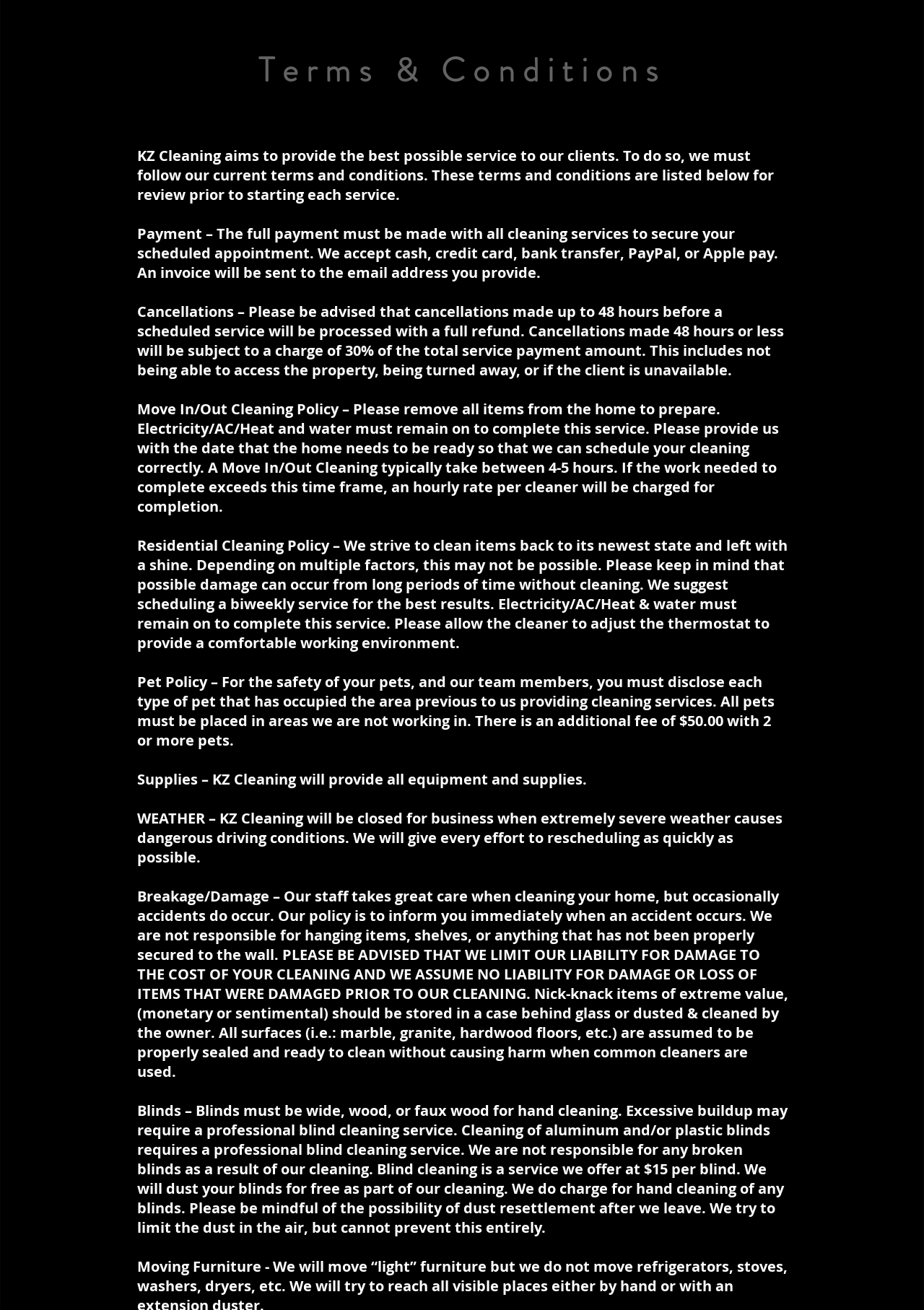What payment methods are accepted?
Please provide an in-depth and detailed response to the question.

The webpage lists the payment methods accepted by KZ Cleaning, which include cash, credit card, bank transfer, PayPal, and Apple pay, as stated in the 'Payment' section.